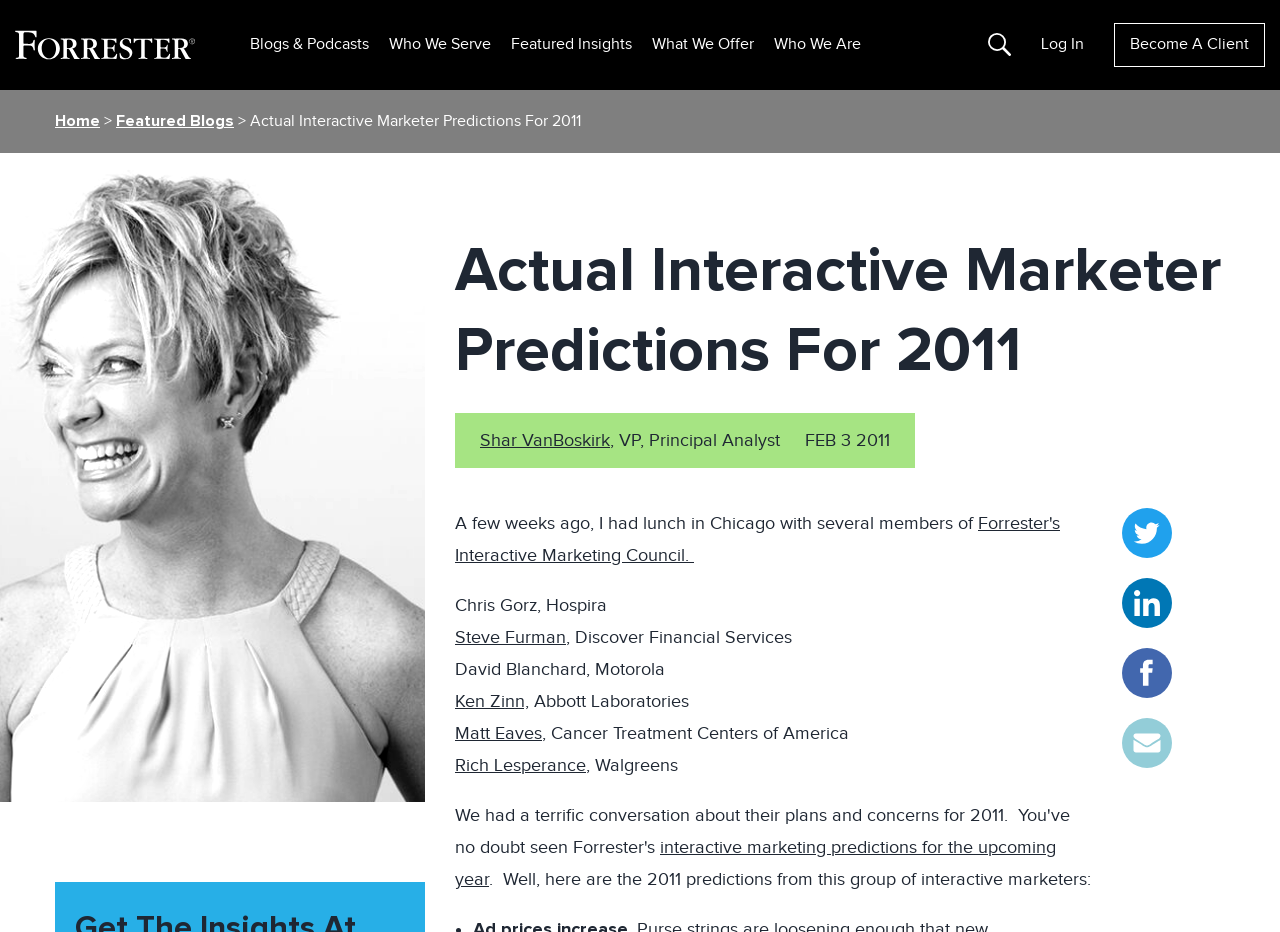Identify the bounding box coordinates for the region of the element that should be clicked to carry out the instruction: "Click on the Forrester Logo". The bounding box coordinates should be four float numbers between 0 and 1, i.e., [left, top, right, bottom].

[0.012, 0.032, 0.152, 0.064]